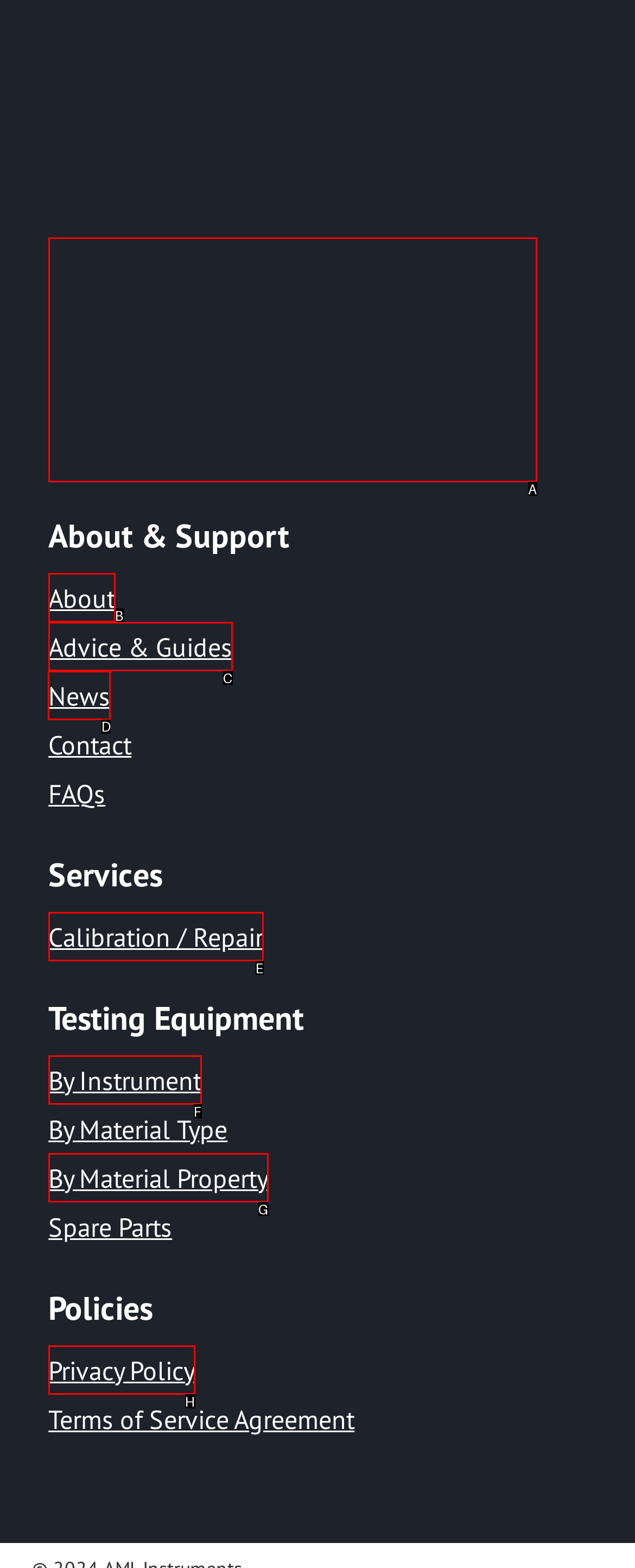Select the letter of the option that should be clicked to achieve the specified task: view News. Respond with just the letter.

D